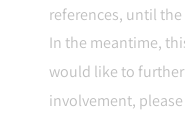What is the atmosphere the design aims to provide?
Provide an in-depth answer to the question, covering all aspects.

The caption states that the design emphasizes a cozy, inviting atmosphere aimed to provide relaxation after a busy day, indicating that the living room is intended to be a comfortable and welcoming space.